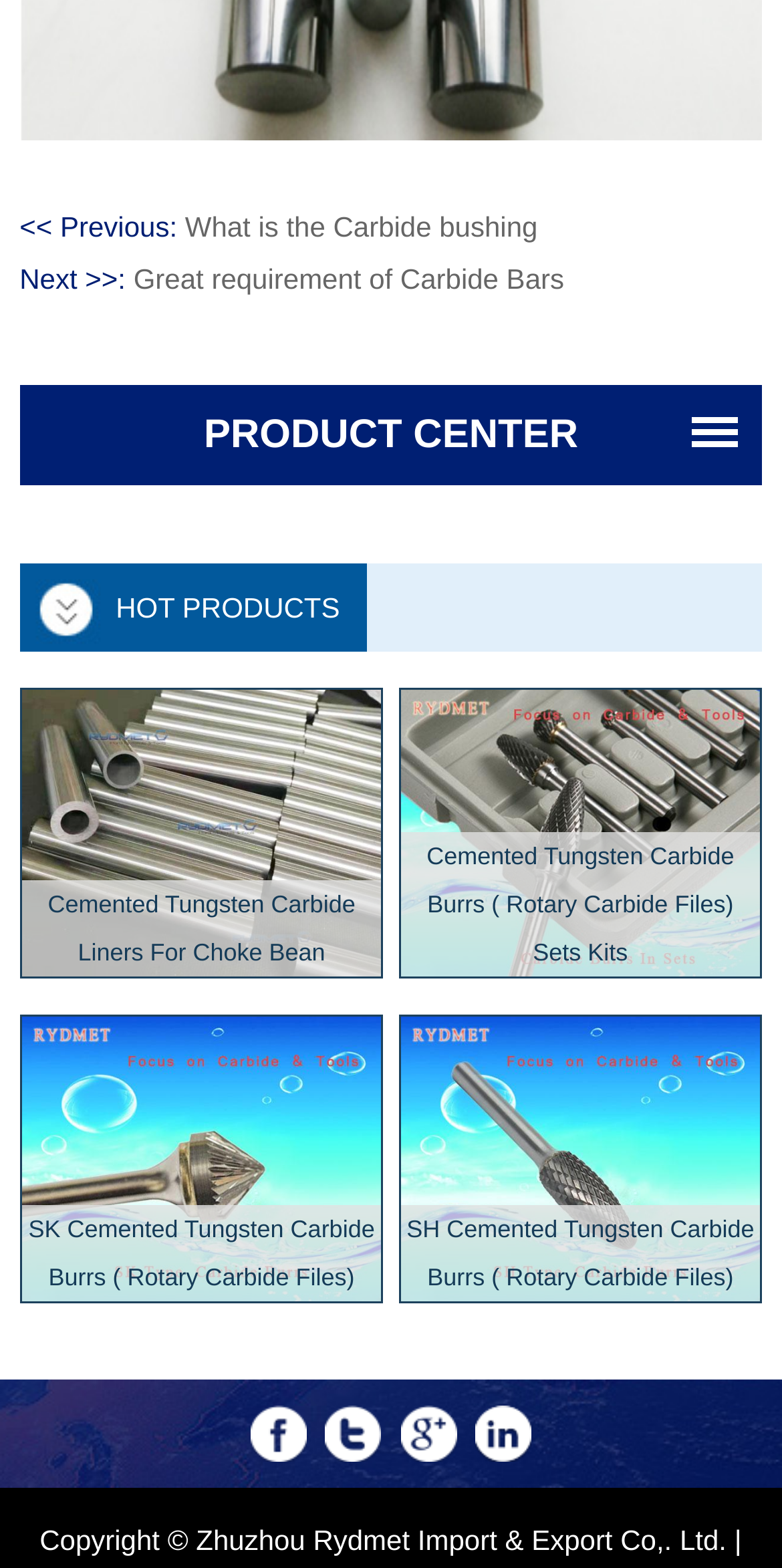Locate the bounding box coordinates of the clickable area to execute the instruction: "Go to the 'PRODUCT CENTER' page". Provide the coordinates as four float numbers between 0 and 1, represented as [left, top, right, bottom].

[0.025, 0.246, 0.975, 0.31]